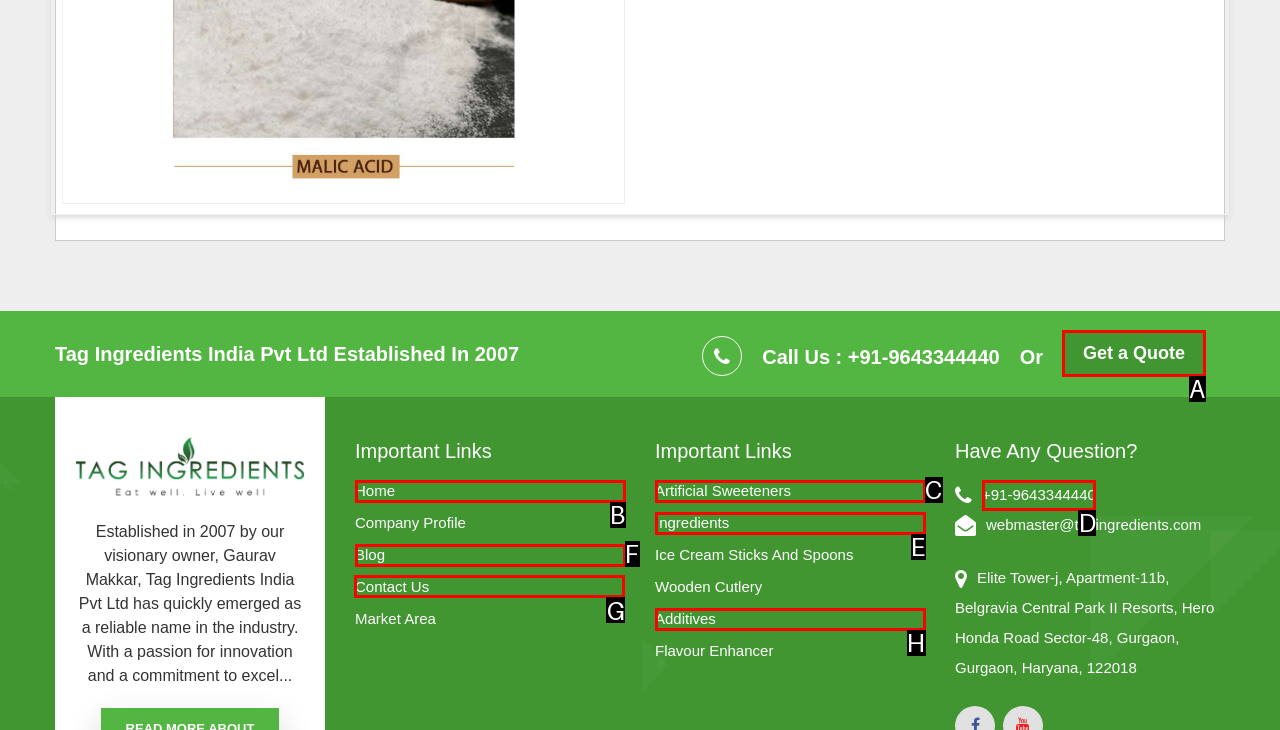Indicate the UI element to click to perform the task: Contact us. Reply with the letter corresponding to the chosen element.

G